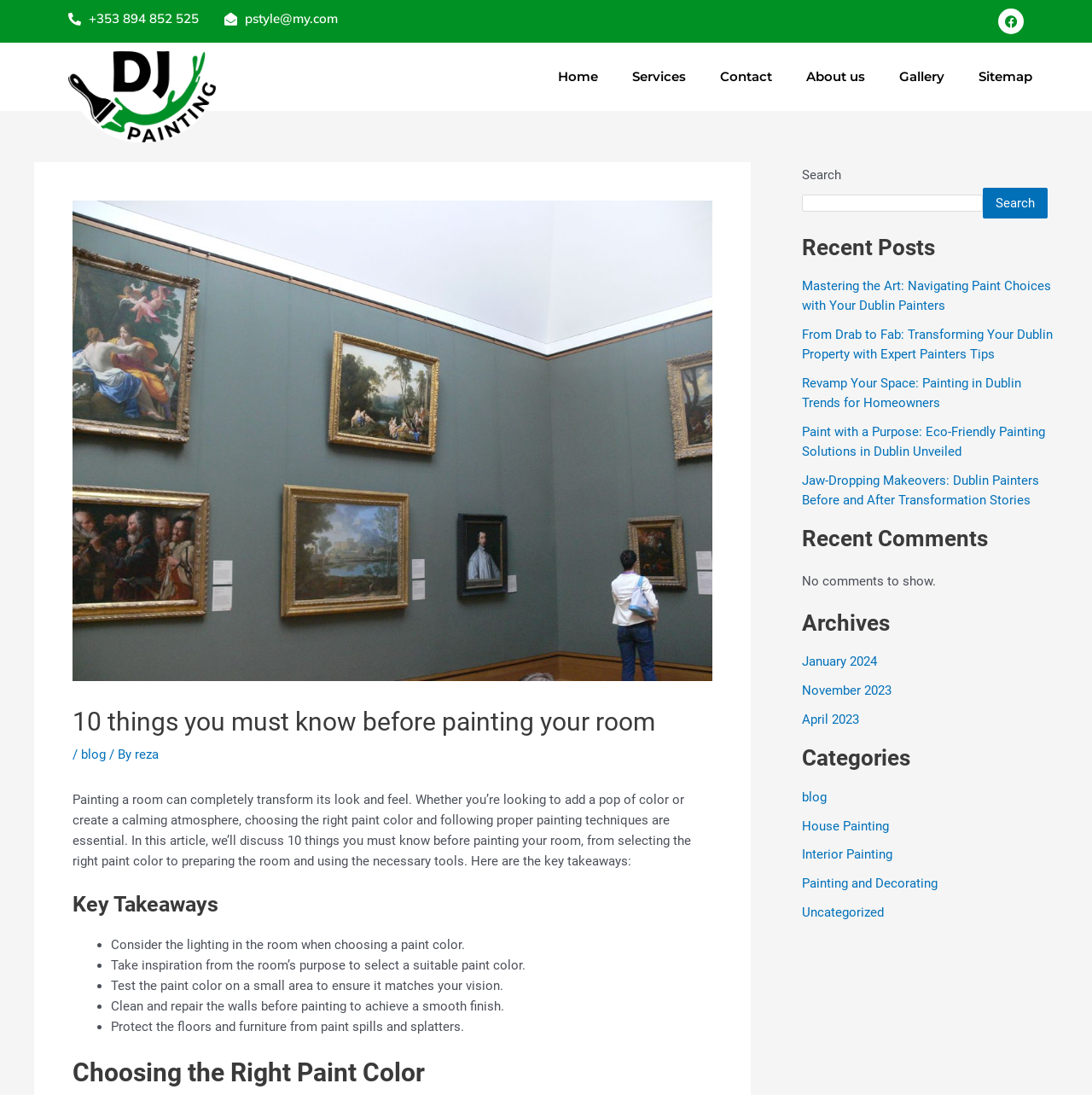Utilize the details in the image to thoroughly answer the following question: What is the purpose of the search box?

The search box is located in the top-right corner of the webpage, and its purpose is to allow users to search for specific content within the website, as indicated by the label 'Search'.